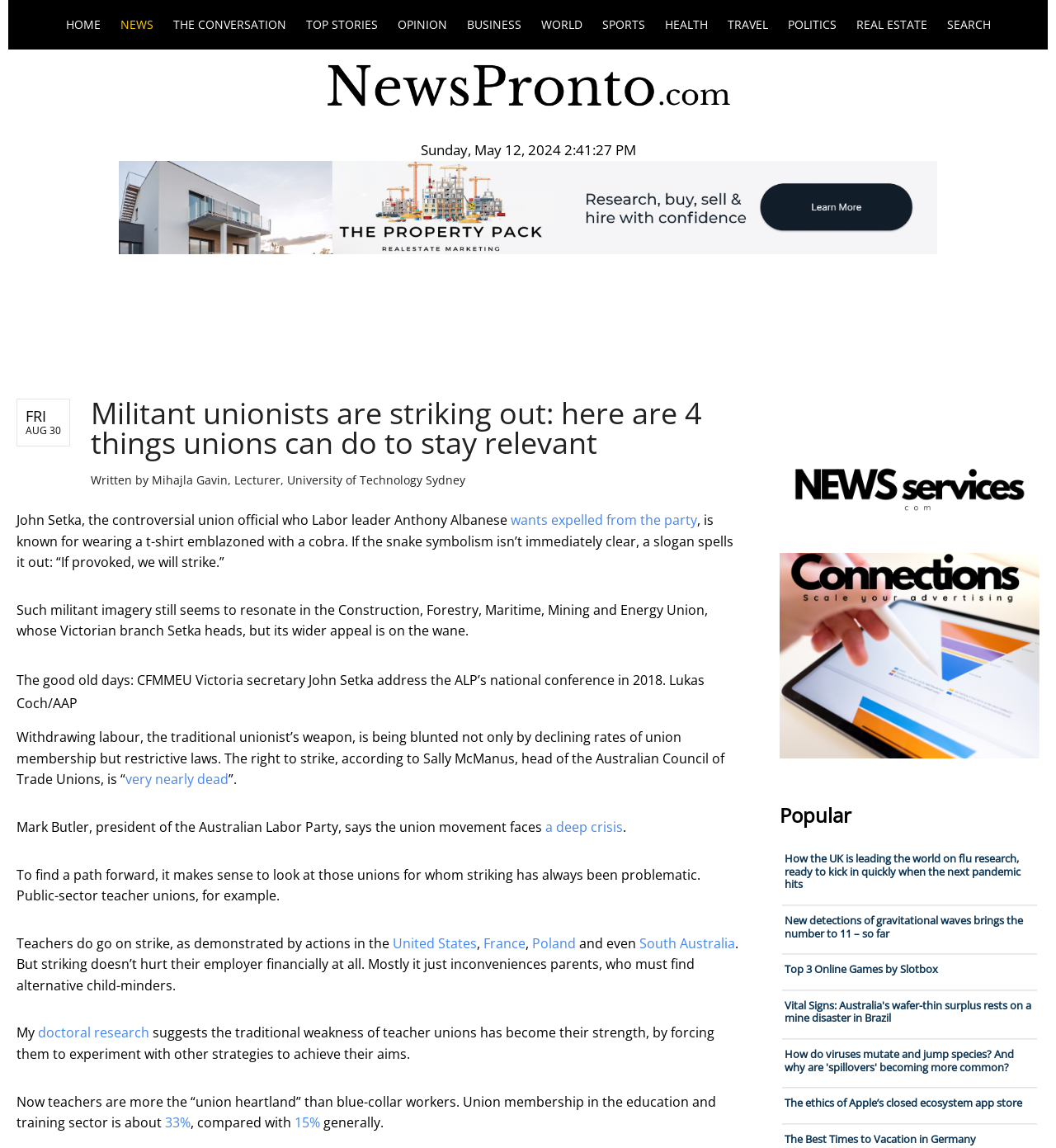Bounding box coordinates are specified in the format (top-left x, top-left y, bottom-right x, bottom-right y). All values are floating point numbers bounded between 0 and 1. Please provide the bounding box coordinate of the region this sentence describes: very nearly dead

[0.119, 0.671, 0.216, 0.687]